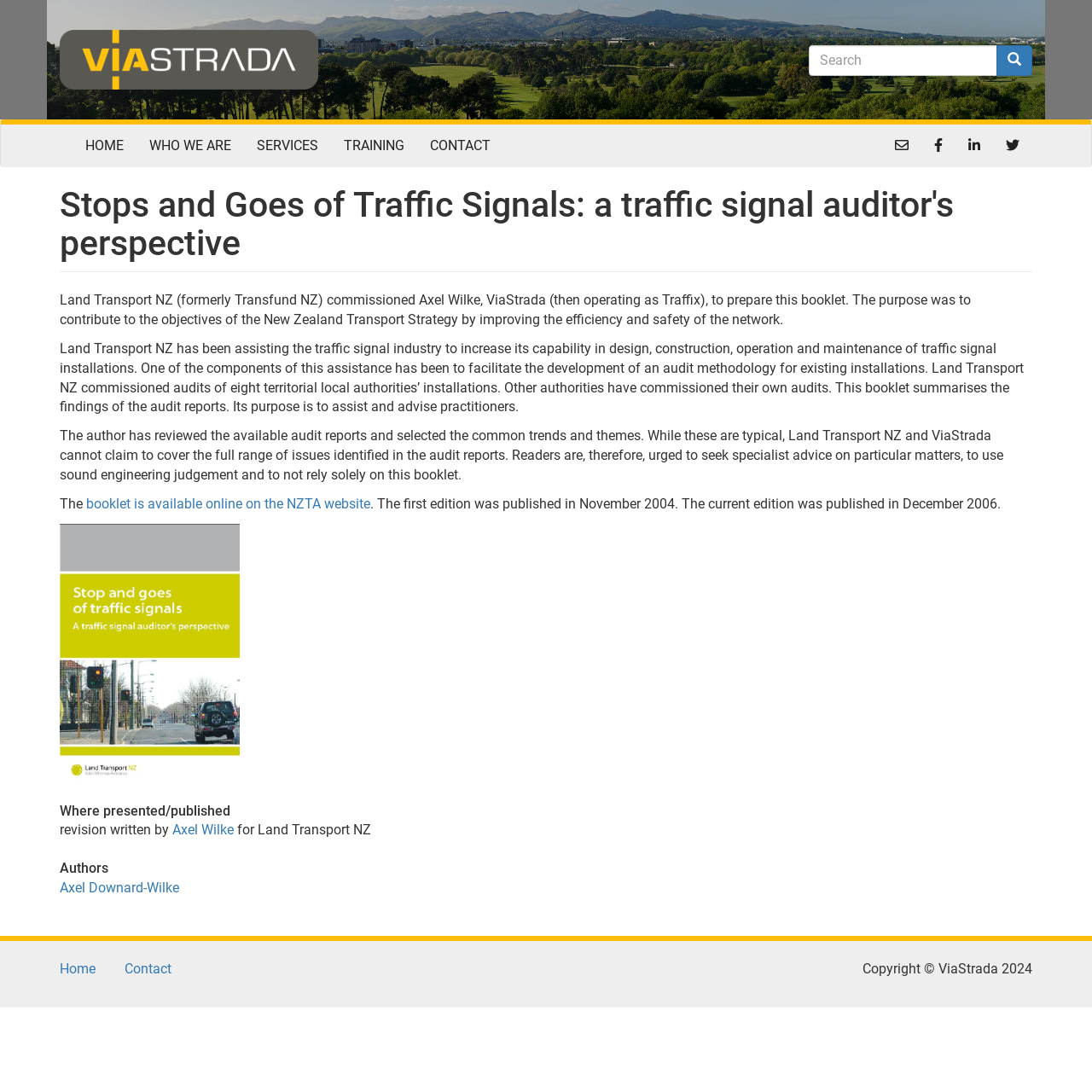Identify and provide the main heading of the webpage.

Stops and Goes of Traffic Signals: a traffic signal auditor's perspective